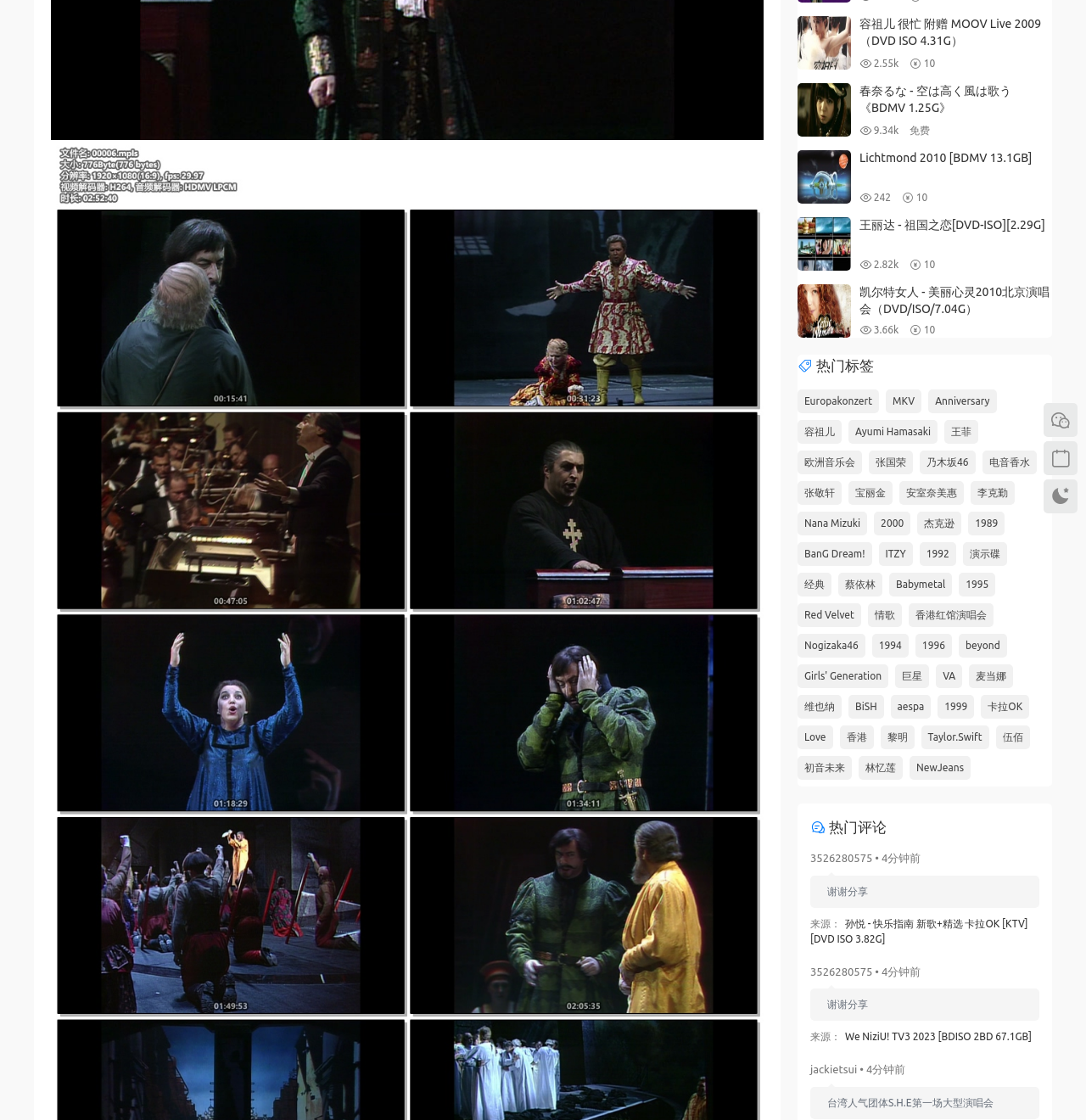Bounding box coordinates should be in the format (top-left x, top-left y, bottom-right x, bottom-right y) and all values should be floating point numbers between 0 and 1. Determine the bounding box coordinate for the UI element described as: 春奈るな - 空は高く風は歌う《BDMV 1.25G》

[0.791, 0.075, 0.931, 0.102]